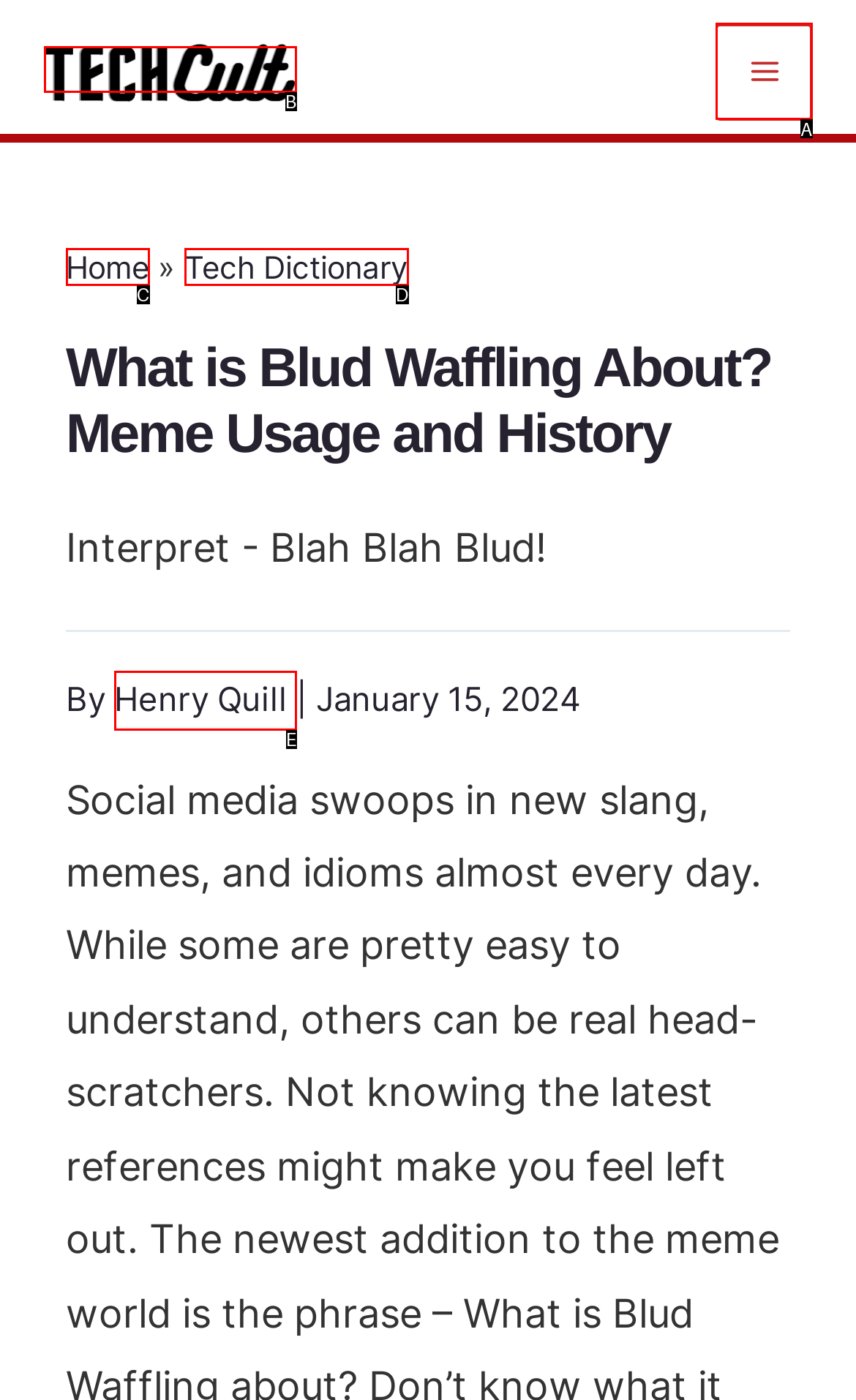Please select the letter of the HTML element that fits the description: Home. Answer with the option's letter directly.

C